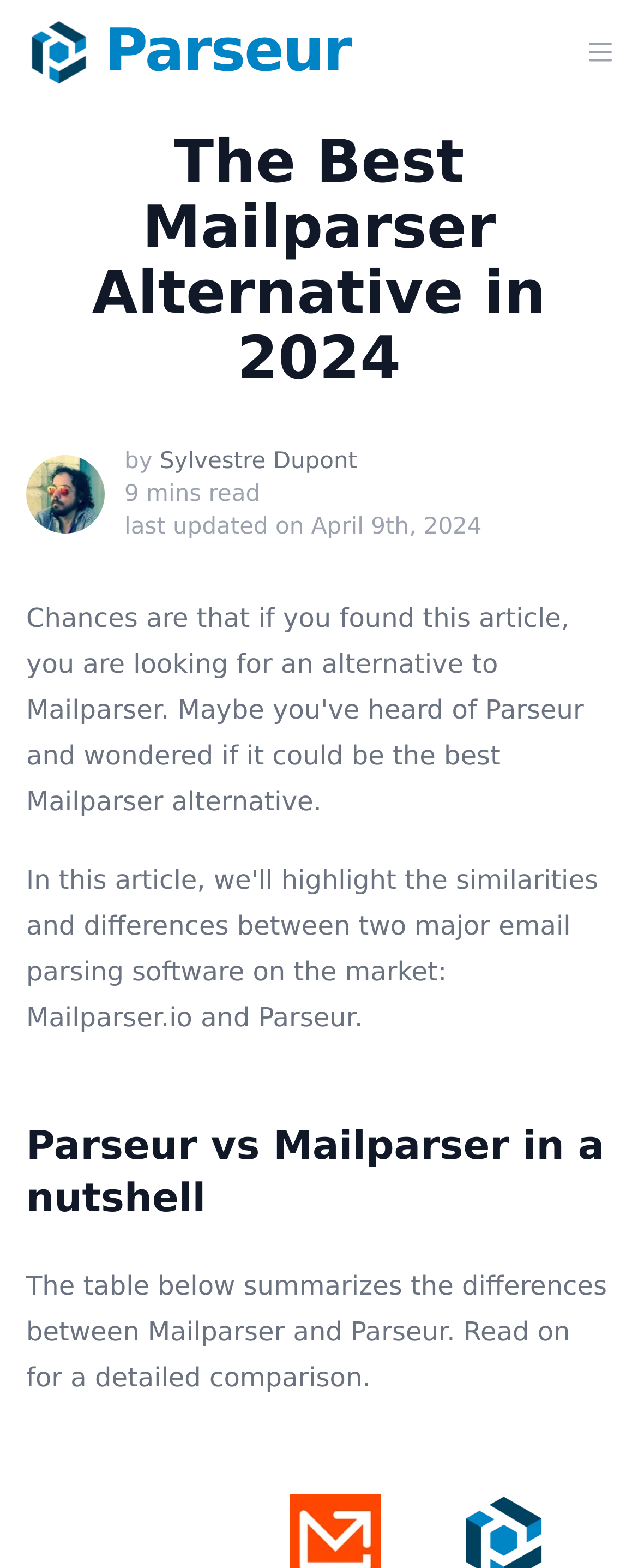Please answer the following question using a single word or phrase: 
What is the logo on the top left?

Parseur logo